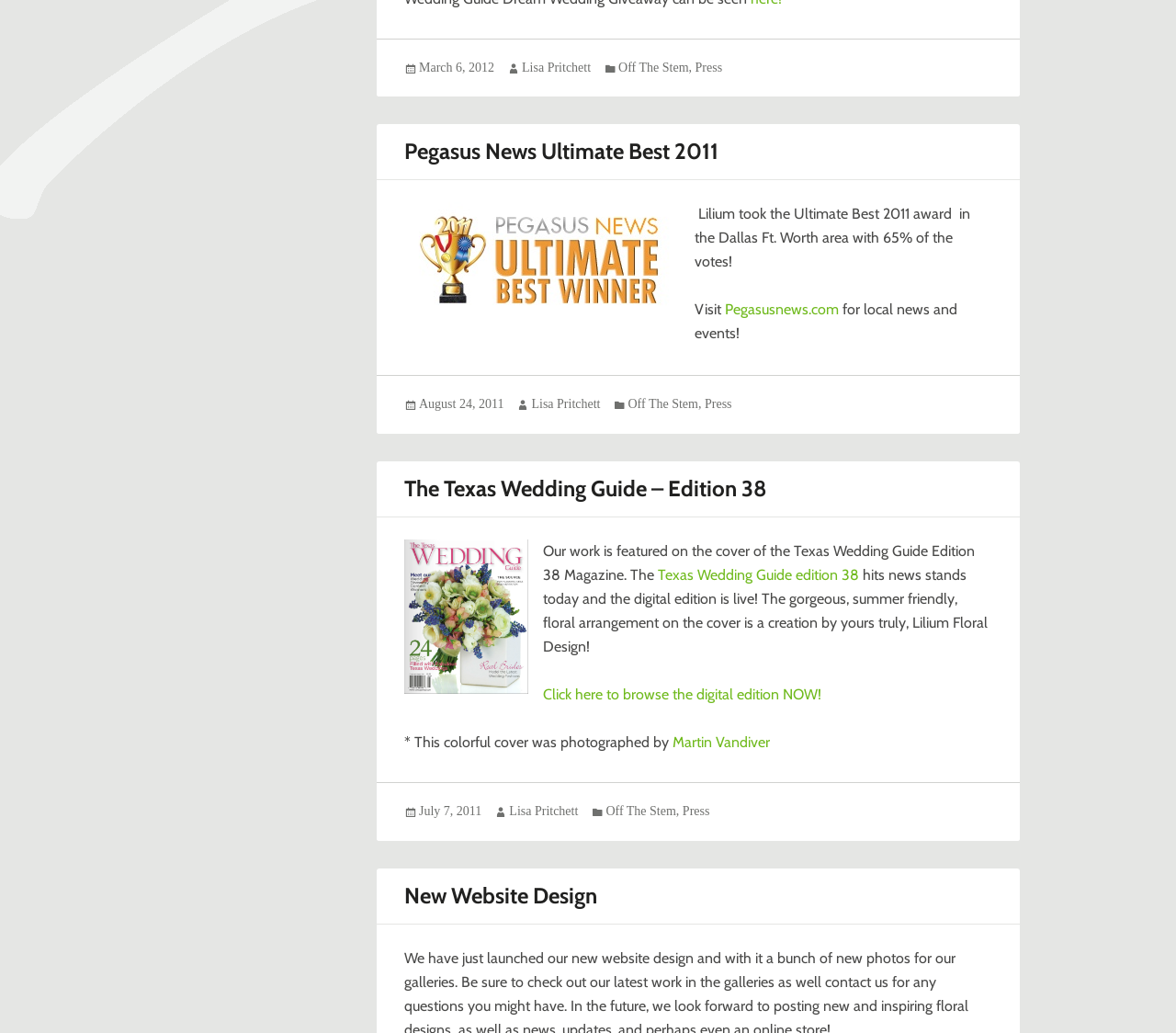Provide the bounding box coordinates of the HTML element this sentence describes: "August 24, 2011March 22, 2016". The bounding box coordinates consist of four float numbers between 0 and 1, i.e., [left, top, right, bottom].

[0.356, 0.385, 0.428, 0.398]